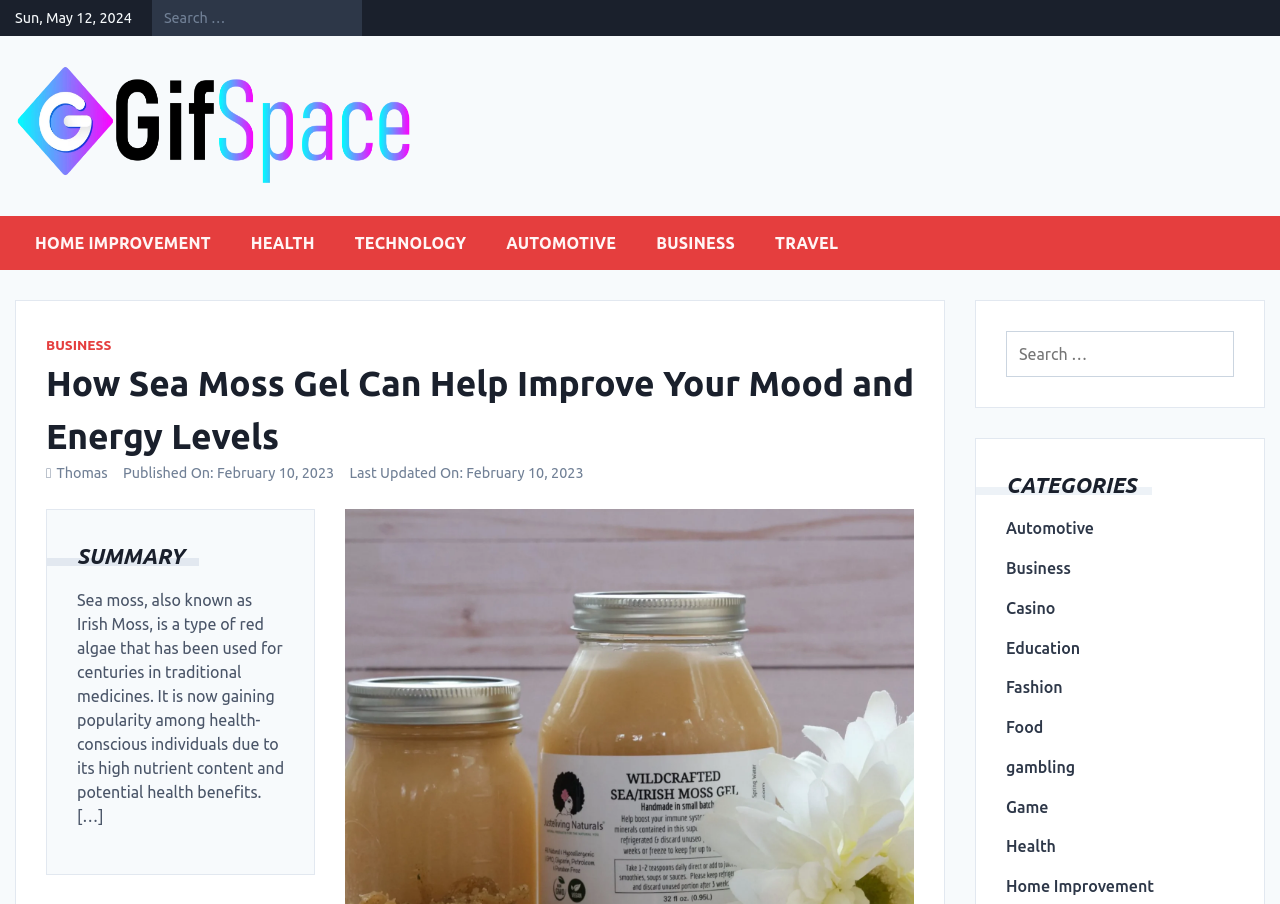How many search boxes are available?
Using the image as a reference, answer with just one word or a short phrase.

2